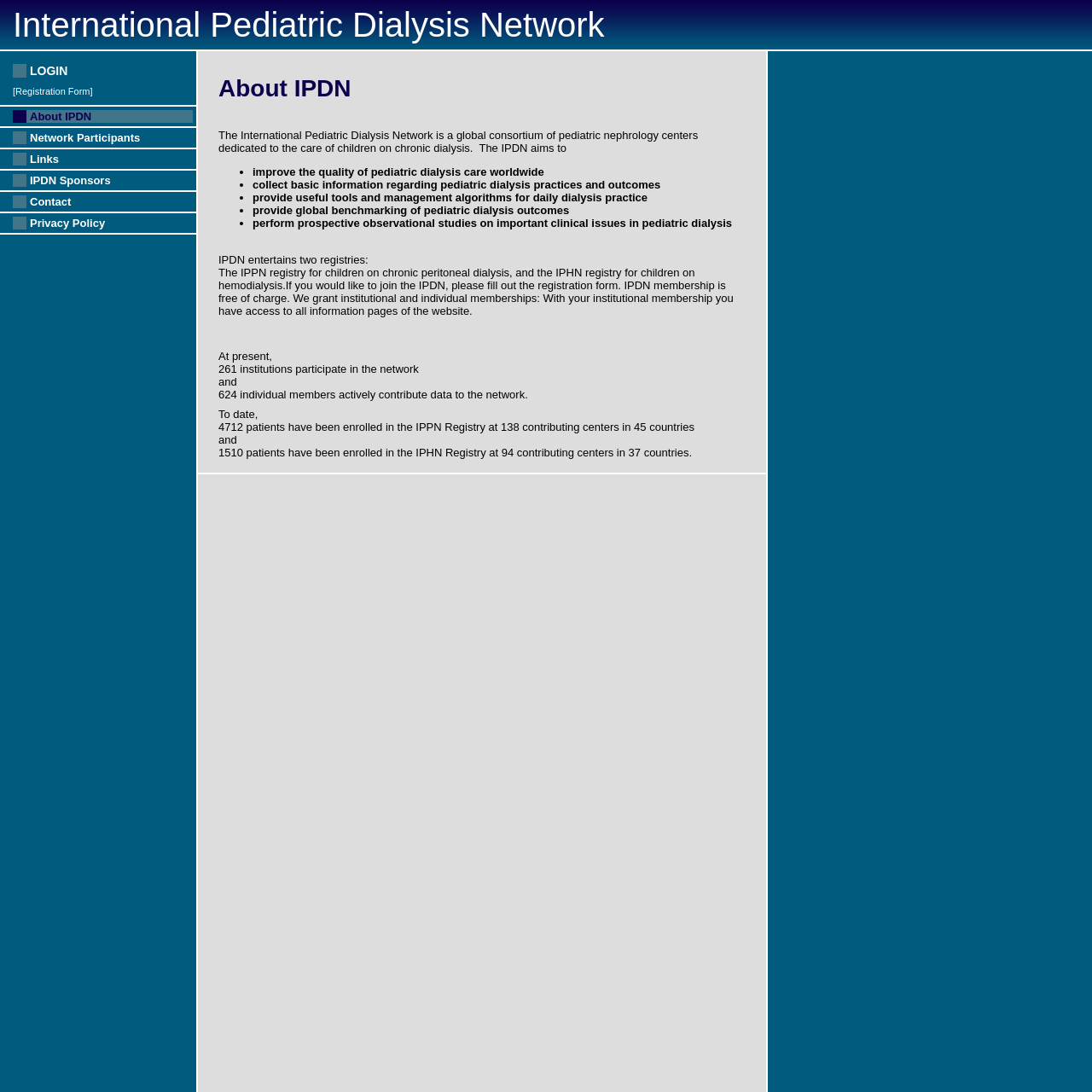Please determine the bounding box coordinates of the element's region to click in order to carry out the following instruction: "Click on About IPDN". The coordinates should be four float numbers between 0 and 1, i.e., [left, top, right, bottom].

[0.012, 0.101, 0.177, 0.112]